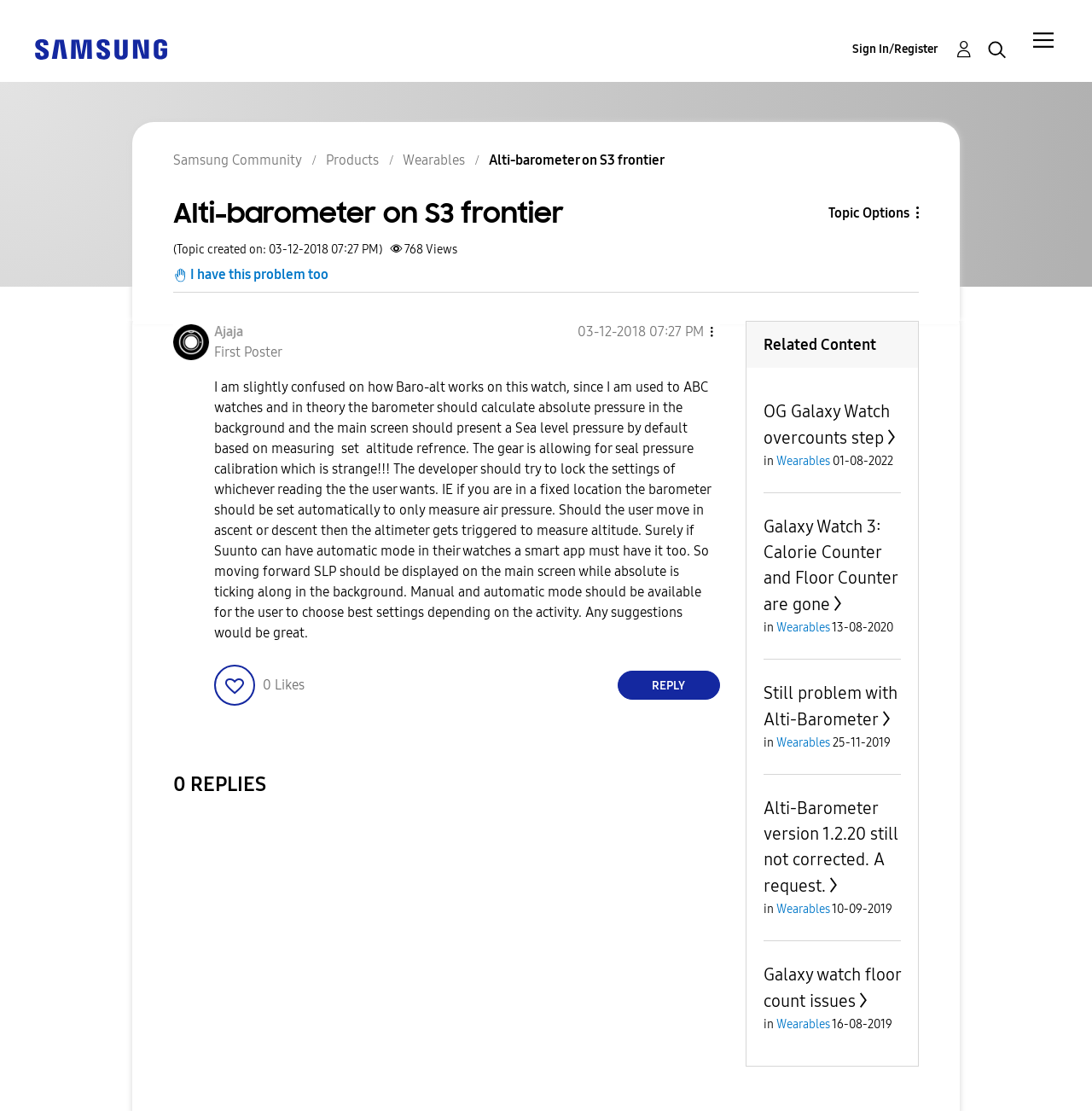Who is the author of this post?
Using the visual information, reply with a single word or short phrase.

Ajaja